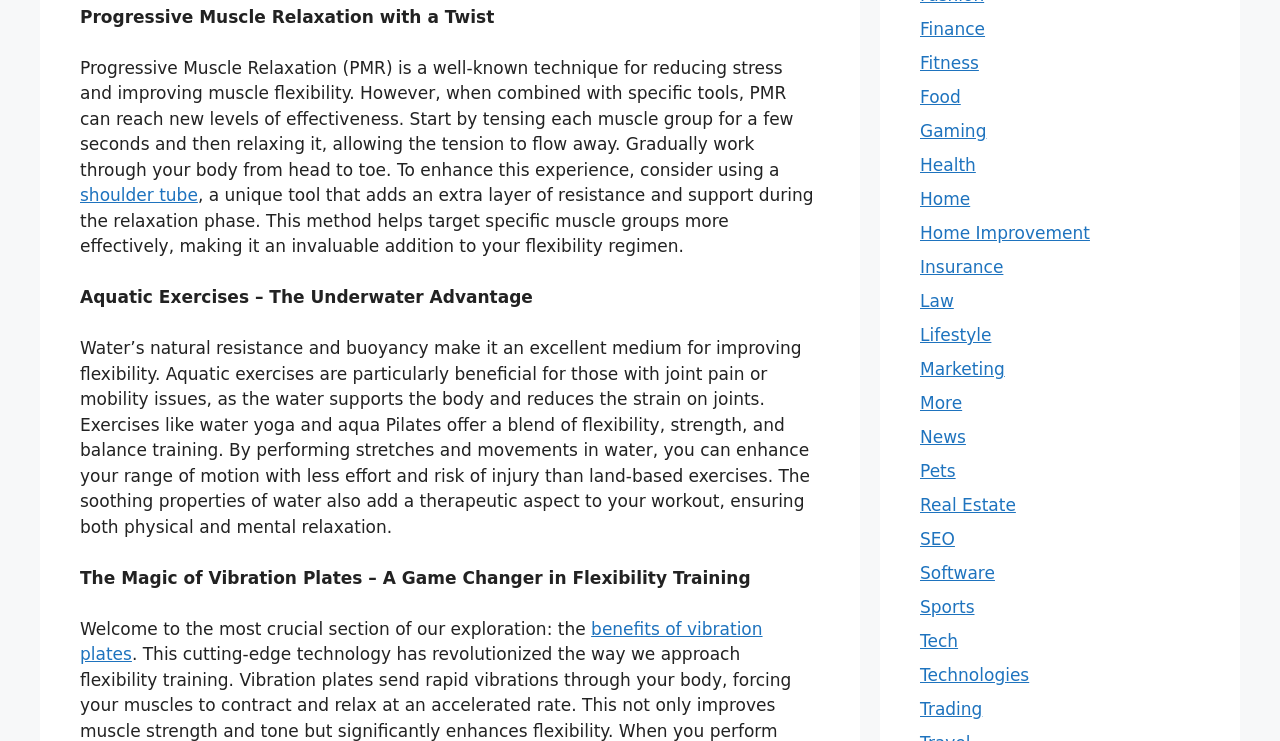Please specify the bounding box coordinates of the region to click in order to perform the following instruction: "Explore 'Health'".

[0.719, 0.209, 0.762, 0.236]